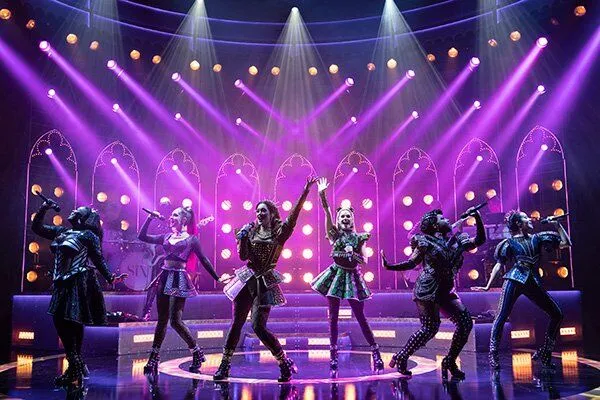What style are the costumes reminiscent of?
Based on the screenshot, answer the question with a single word or phrase.

Modern and historical